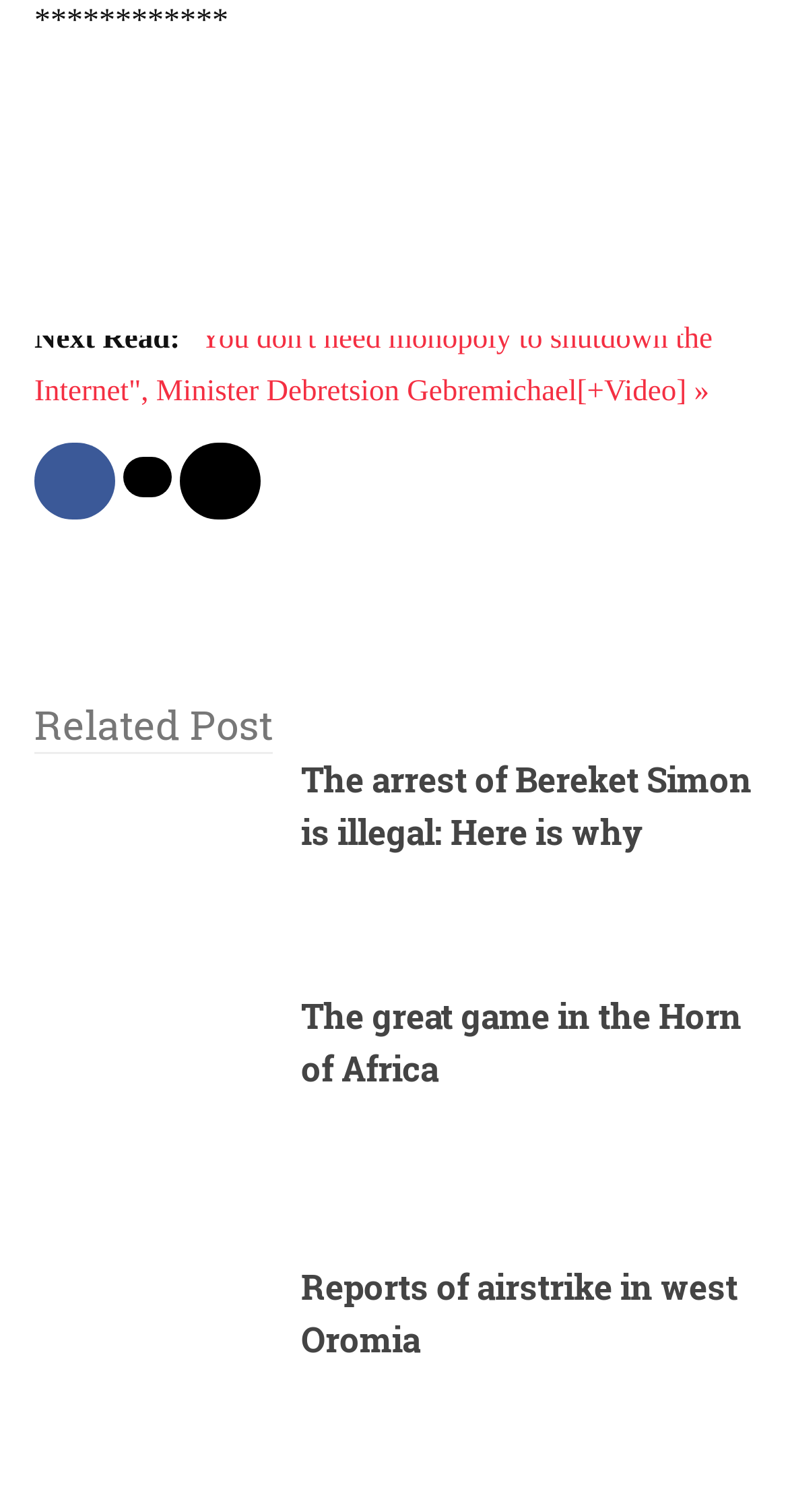What is the format of the main article?
Refer to the screenshot and respond with a concise word or phrase.

Text with video